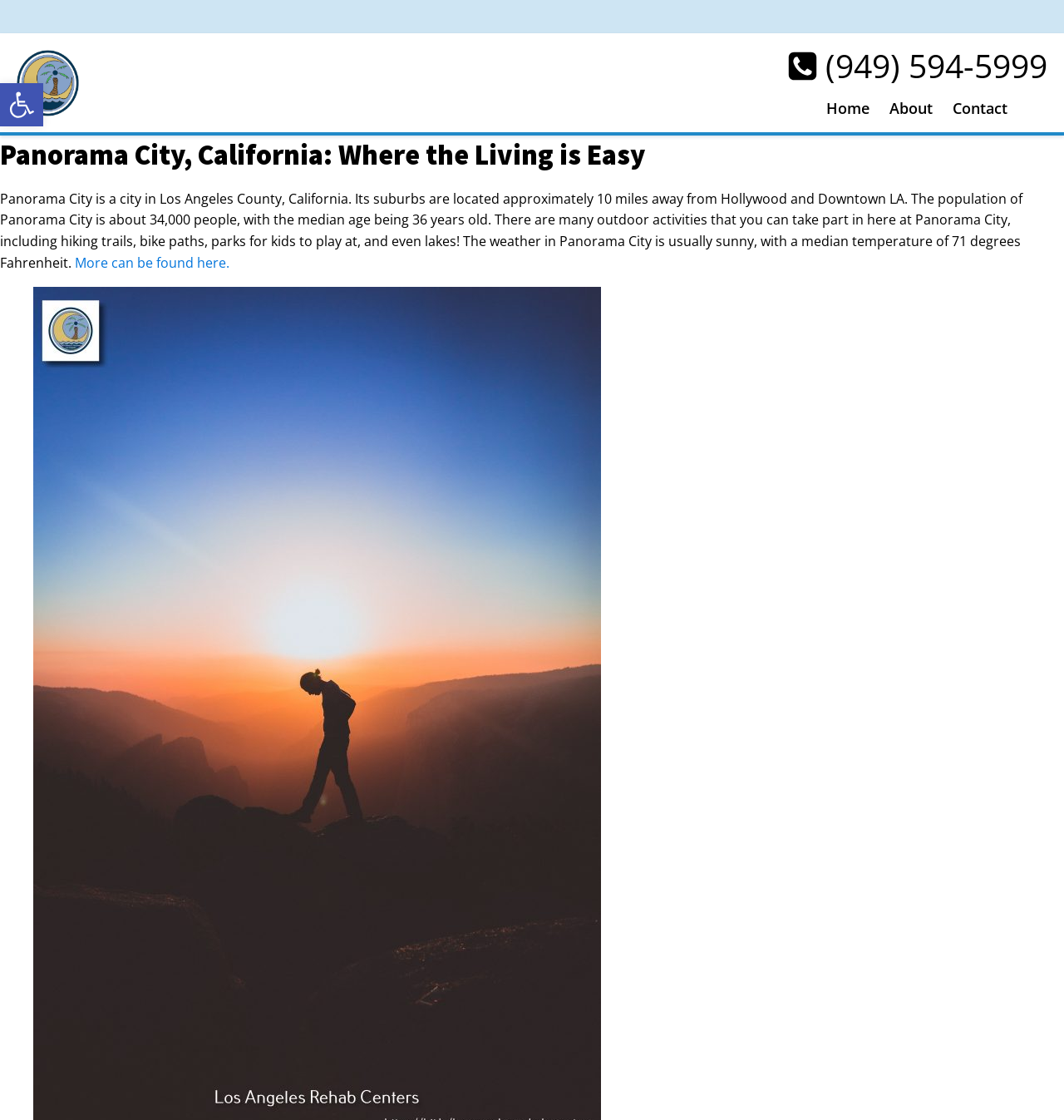What is the typical weather in Panorama City?
Please answer the question with as much detail and depth as you can.

The webpage states that the weather in Panorama City is usually sunny, with a median temperature of 71 degrees Fahrenheit, indicating a pleasant climate.